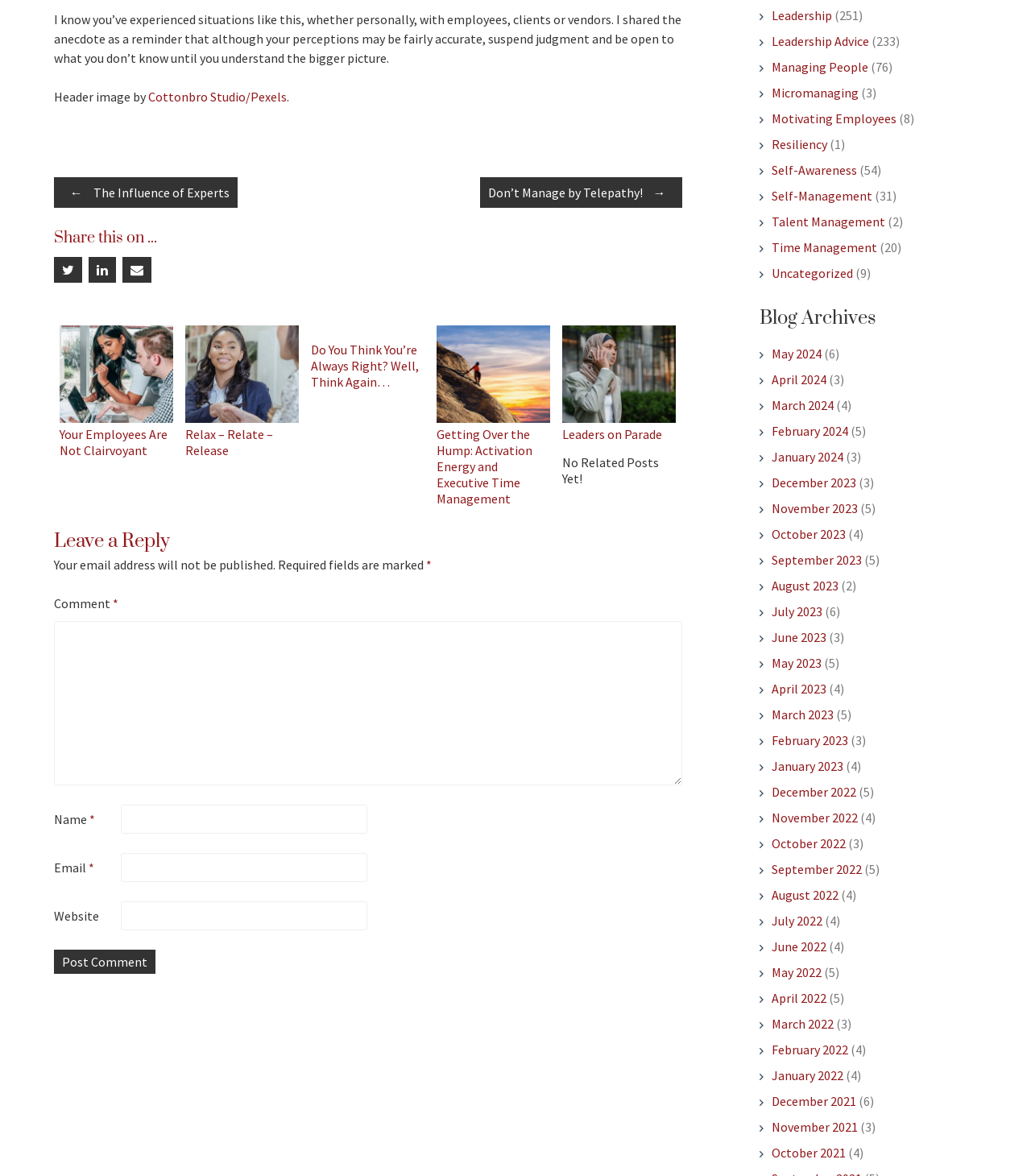Respond concisely with one word or phrase to the following query:
What are the social media platforms available for sharing the post?

Three platforms